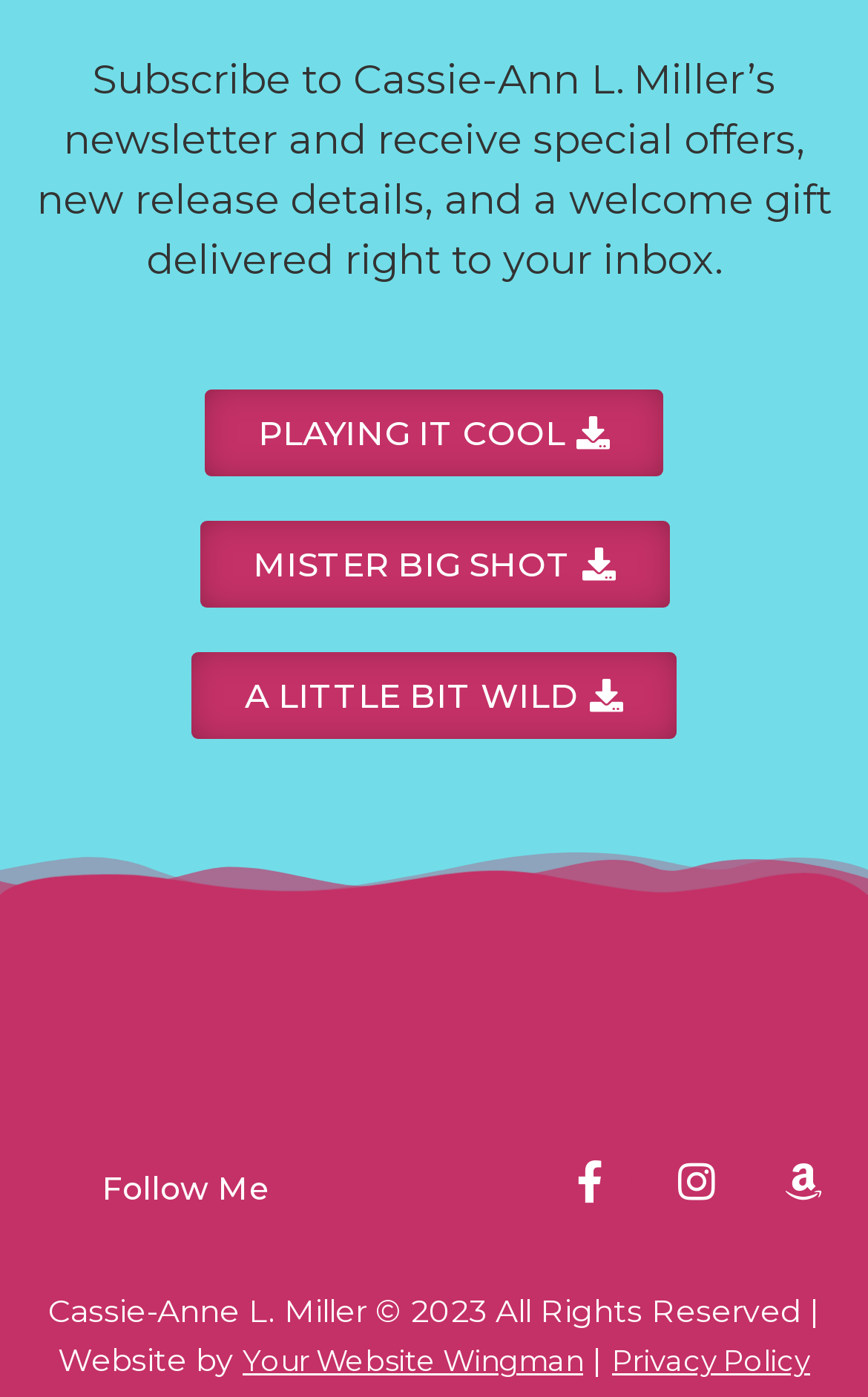Determine the bounding box coordinates of the region that needs to be clicked to achieve the task: "Visit Cassie-Anne L. Miller's Amazon page".

[0.877, 0.815, 0.974, 0.875]